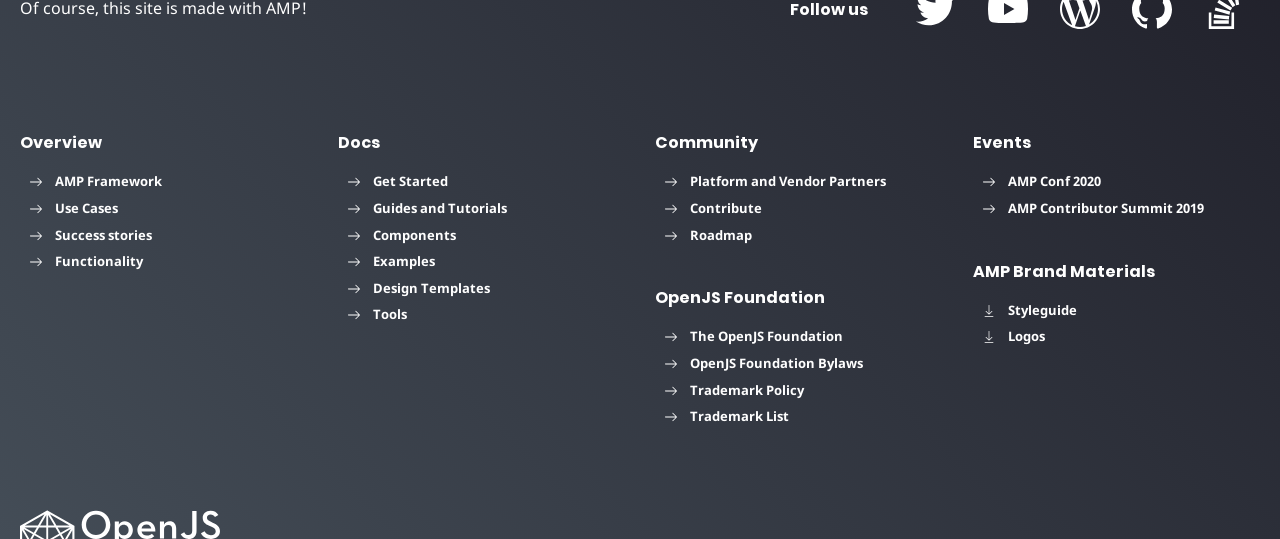Using the element description: "Terms of Use", determine the bounding box coordinates for the specified UI element. The coordinates should be four float numbers between 0 and 1, [left, top, right, bottom].

[0.769, 0.612, 0.823, 0.64]